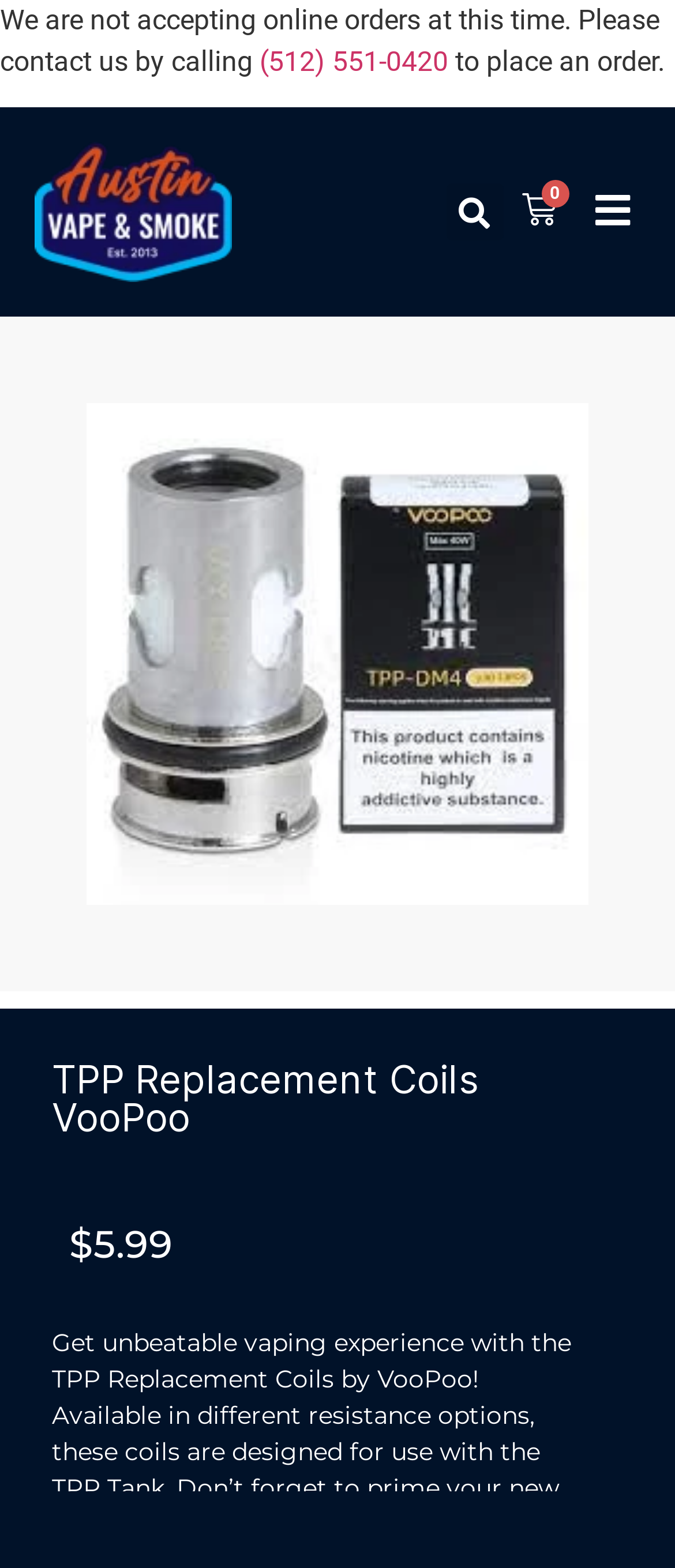Kindly determine the bounding box coordinates for the area that needs to be clicked to execute this instruction: "Call to place an order".

[0.385, 0.029, 0.664, 0.05]